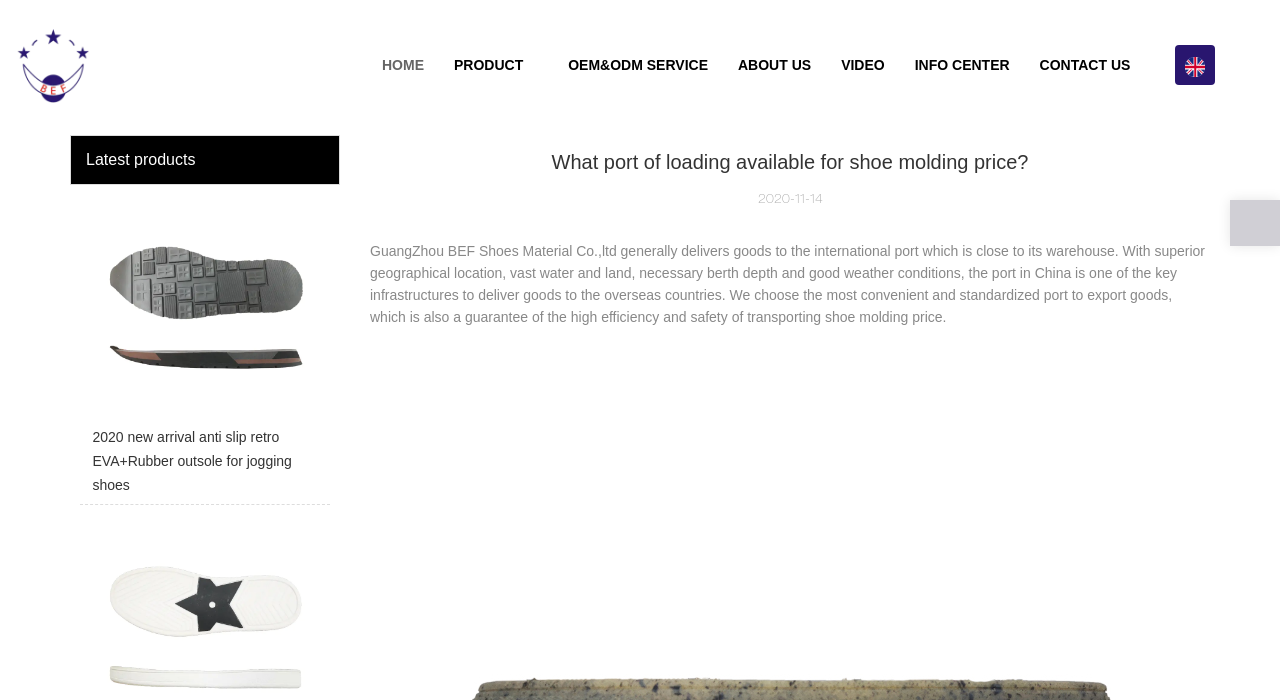Generate a thorough description of the webpage.

The webpage appears to be a product information page from GuangZhou BEF Shoes Material Co.,ltd. At the top left corner, there is a logo of the company, which is an image linked to the website's homepage. 

Below the logo, there is a navigation menu with six links: HOME, PRODUCT, OEM&ODM SERVICE, ABOUT US, VIDEO, and CONTACT US. These links are aligned horizontally and take up the top section of the page.

On the right side of the navigation menu, there is a small figure, which seems to be a decorative element.

The main content of the page is divided into two sections. The left section has a heading "Latest products" and features a product image with a link to a product page. The product image is a picture of an outsole for jogging shoes.

The right section has a heading "What port of loading available for shoe molding price?" and provides detailed information about the company's shipping policy. The text explains that the company delivers goods to international ports close to its warehouse and chooses the most convenient and standardized port to export goods. The text also mentions the benefits of the port's geographical location, weather conditions, and infrastructure.

At the top of the right section, there is a date "2020-11-14" indicating when the information was published or updated.